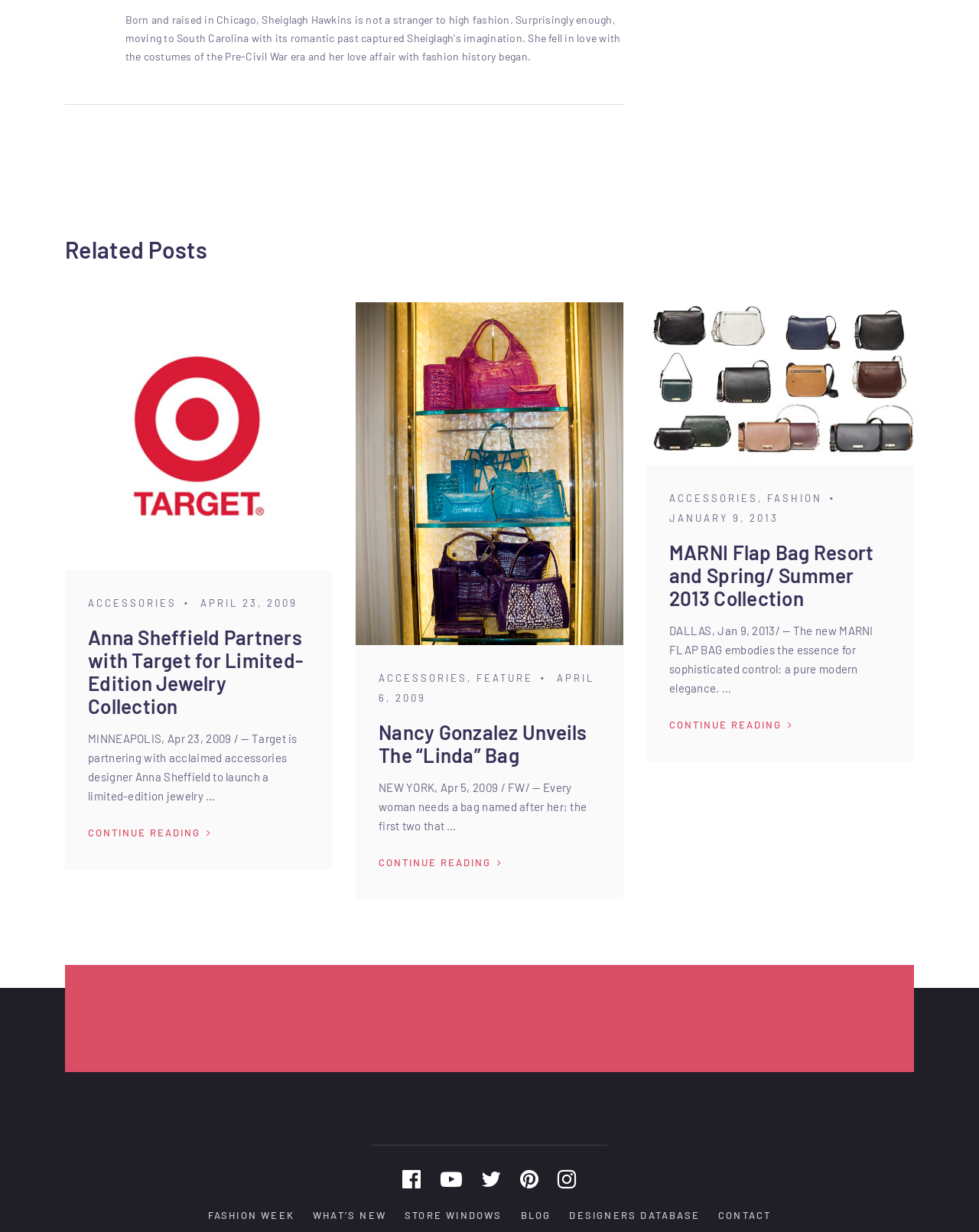How many articles are on this webpage?
Provide a one-word or short-phrase answer based on the image.

3